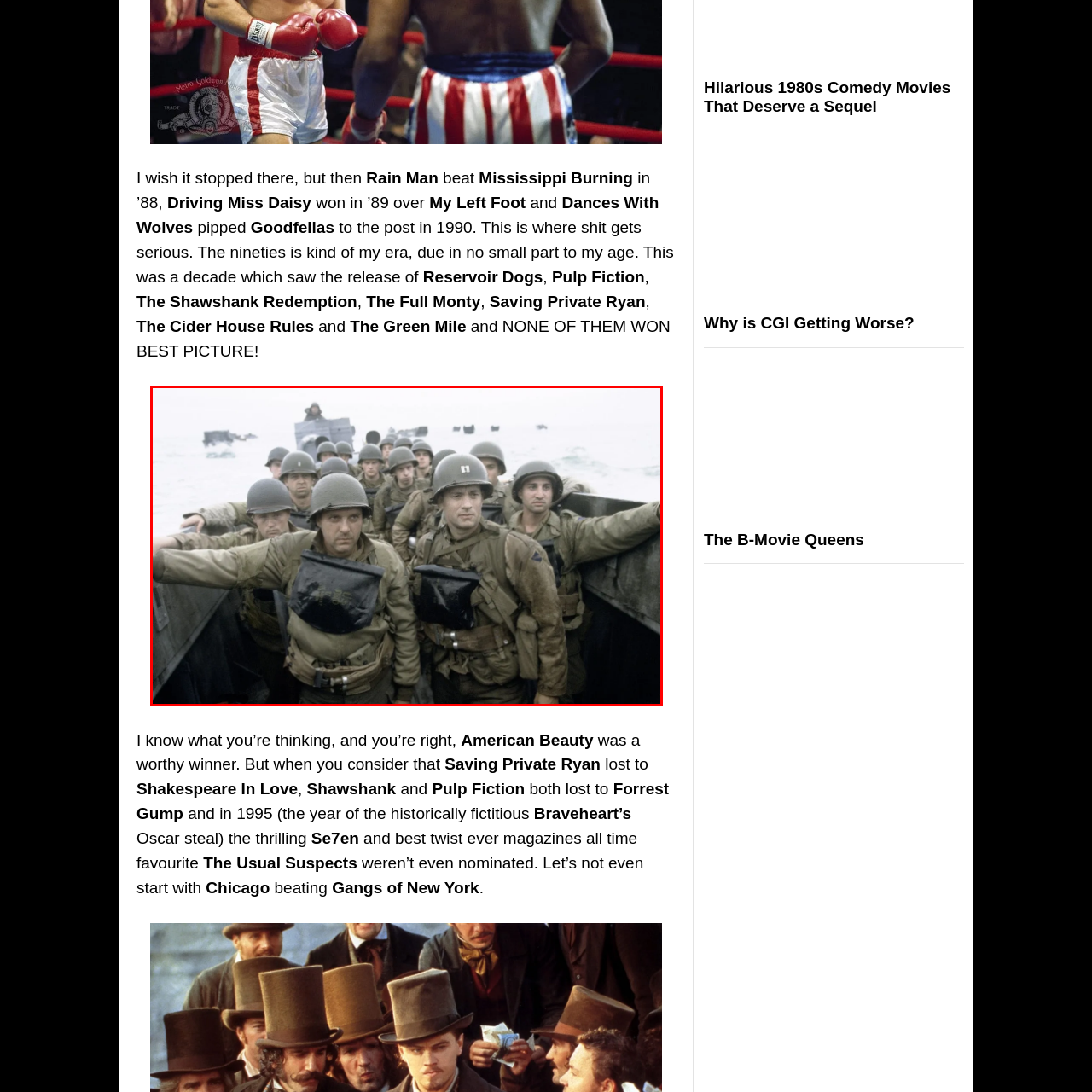What is the mood of the soldiers?
Review the image marked by the red bounding box and deliver a detailed response to the question.

The facial expressions and body language of the soldiers convey a sense of determination and apprehension, reflecting the gravity of their mission and the uncertainty of the outcome.